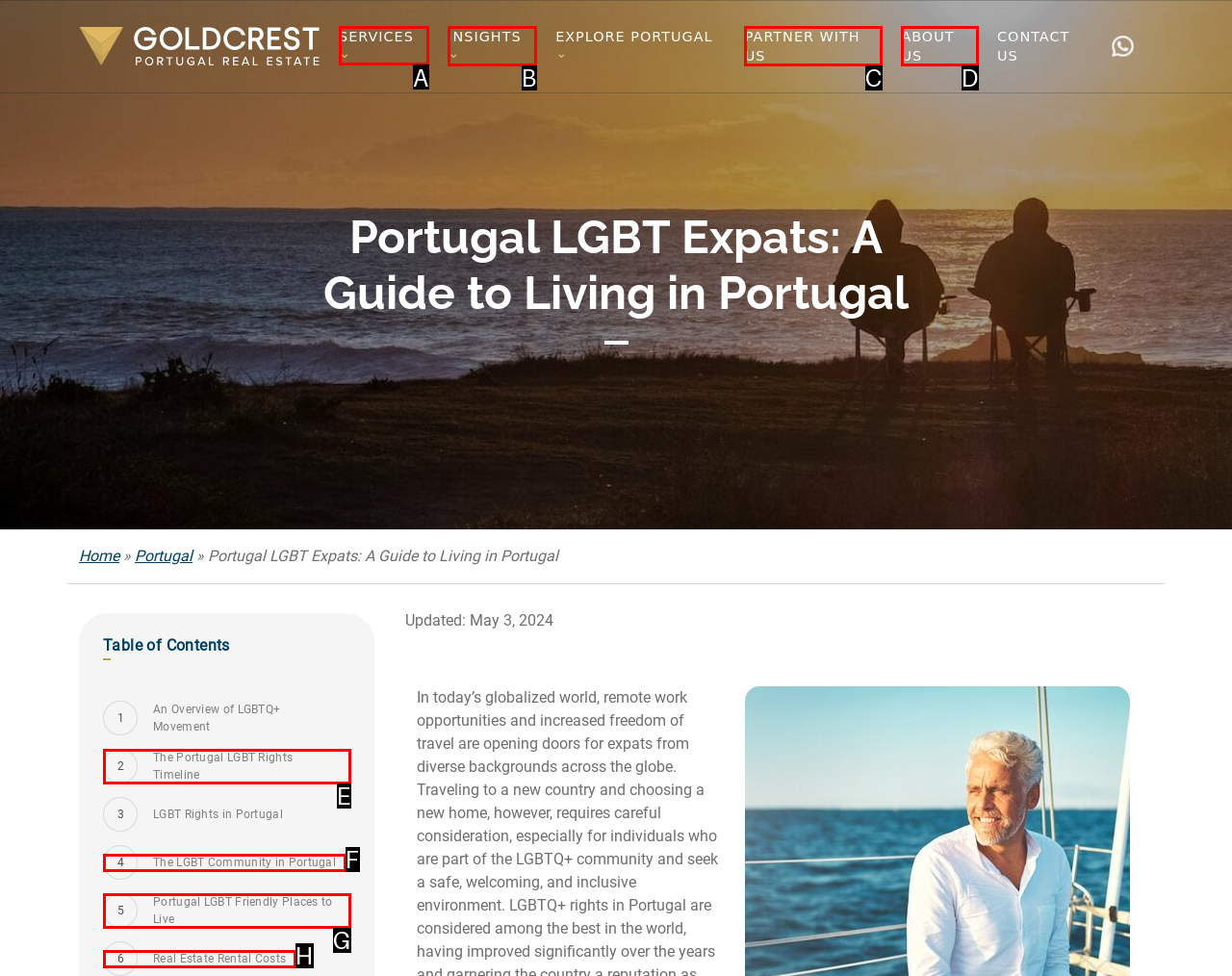Choose the letter of the UI element necessary for this task: Click on the 'SERVICES' dropdown
Answer with the correct letter.

A